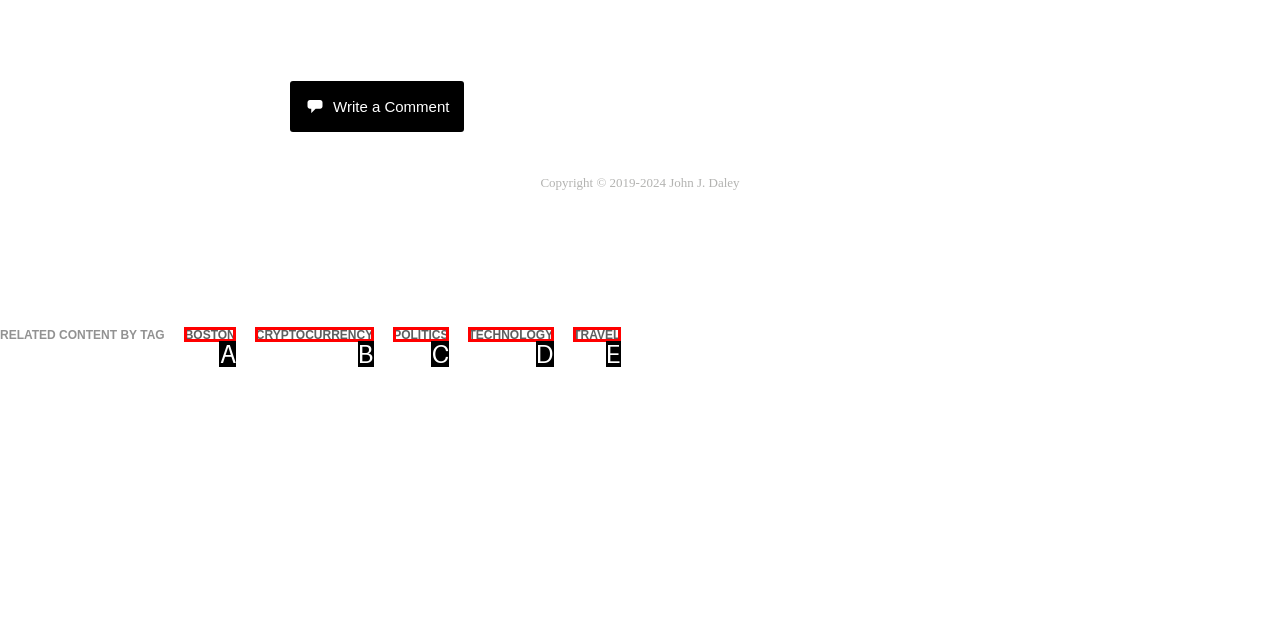Find the option that best fits the description: Travel. Answer with the letter of the option.

E